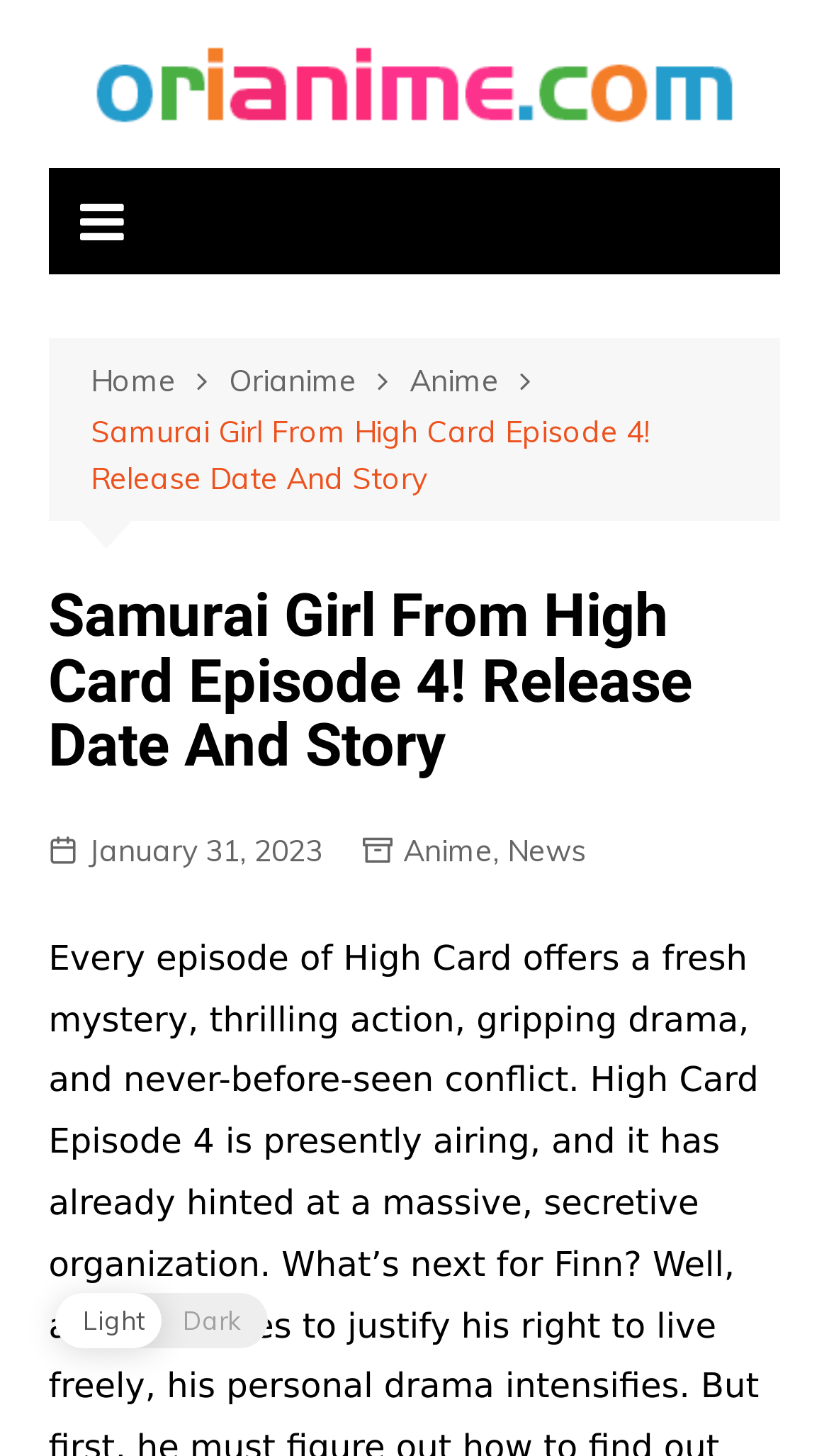Based on the element description: "Home", identify the bounding box coordinates for this UI element. The coordinates must be four float numbers between 0 and 1, listed as [left, top, right, bottom].

[0.11, 0.246, 0.276, 0.278]